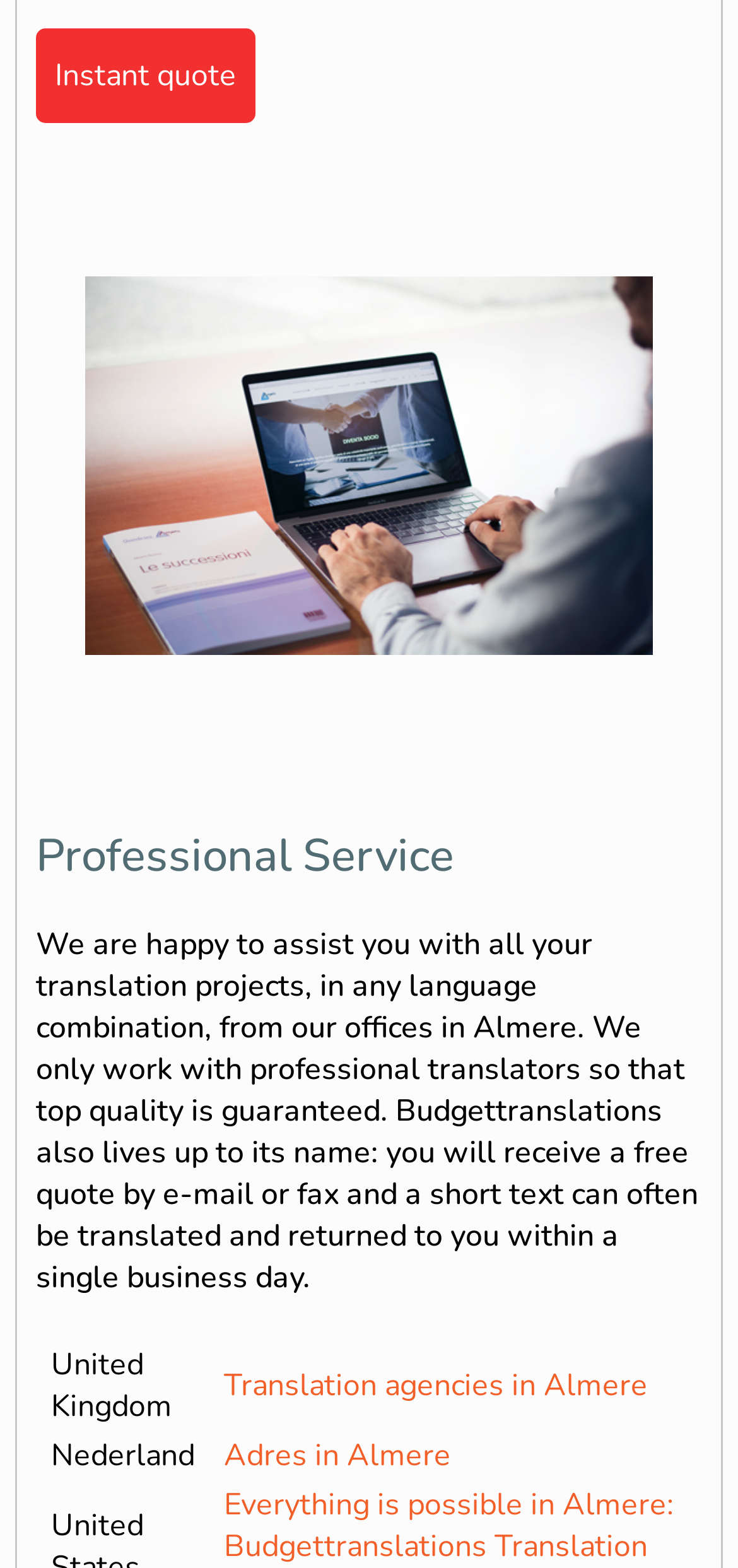Based on the element description Translation agencies in Almere, identify the bounding box of the UI element in the given webpage screenshot. The coordinates should be in the format (top-left x, top-left y, bottom-right x, bottom-right y) and must be between 0 and 1.

[0.303, 0.871, 0.878, 0.897]